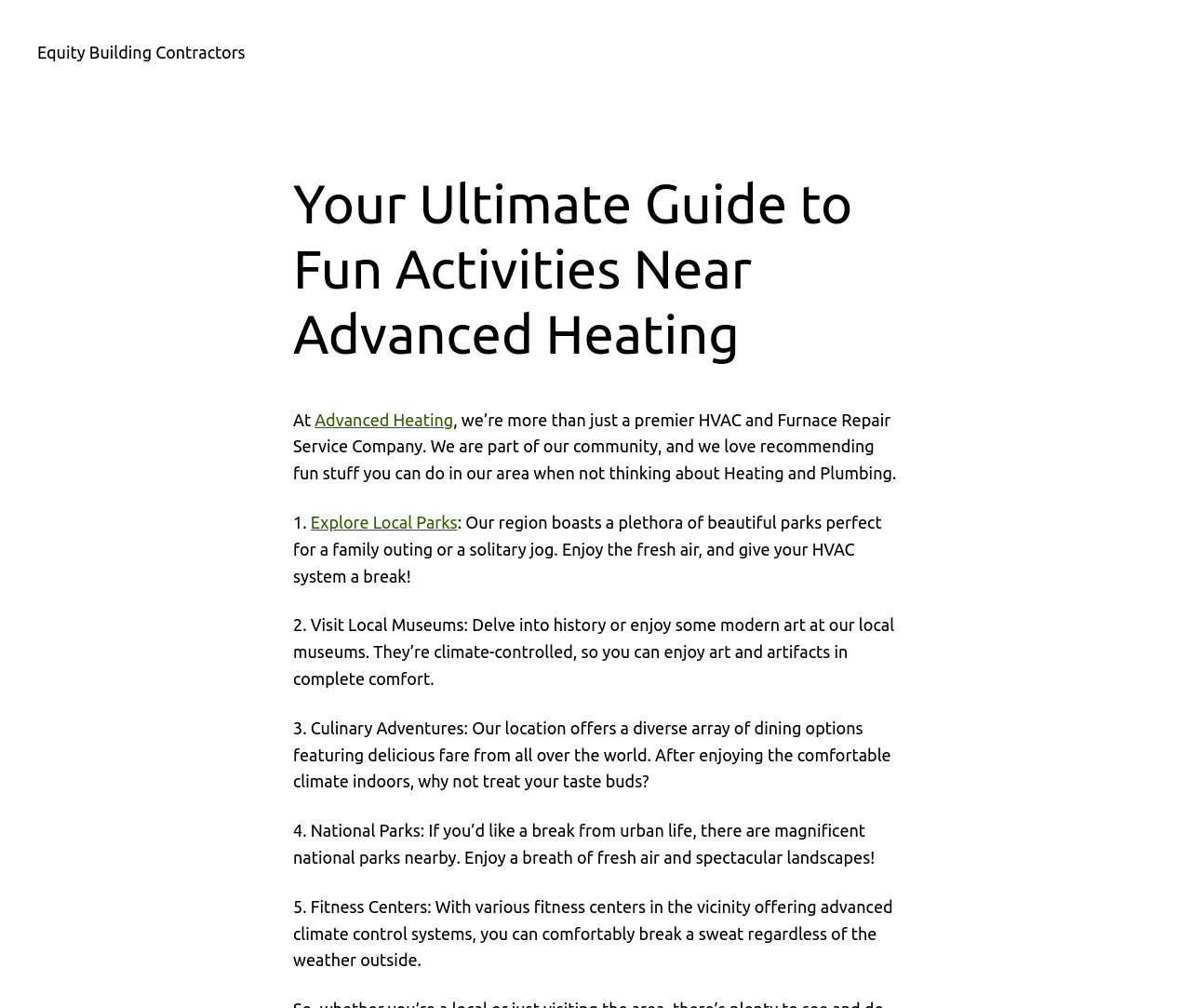Find the headline of the webpage and generate its text content.

Your Ultimate Guide to Fun Activities Near Advanced Heating